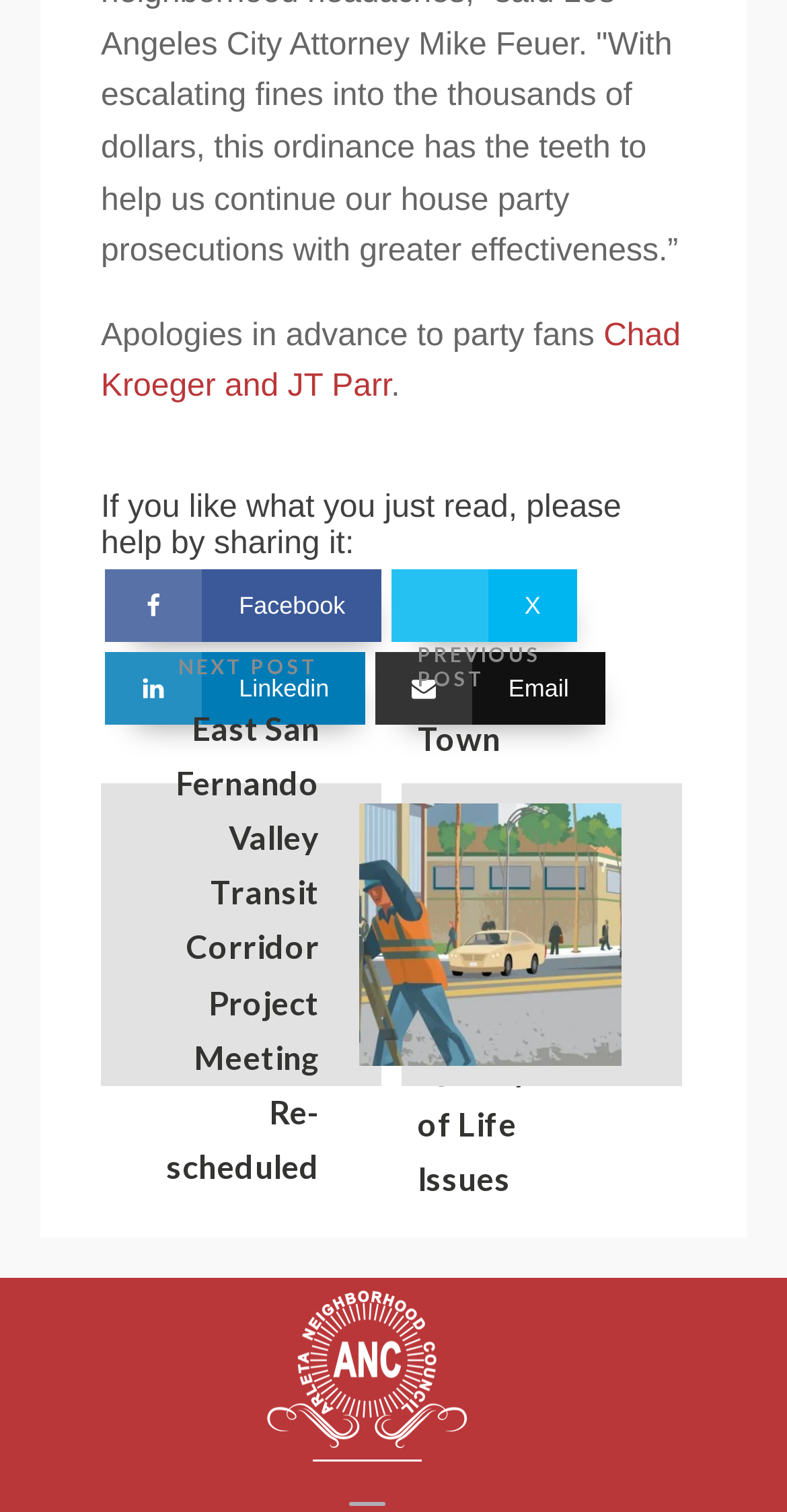Predict the bounding box of the UI element that fits this description: "Chad Kroeger and JT Parr".

[0.128, 0.211, 0.865, 0.267]